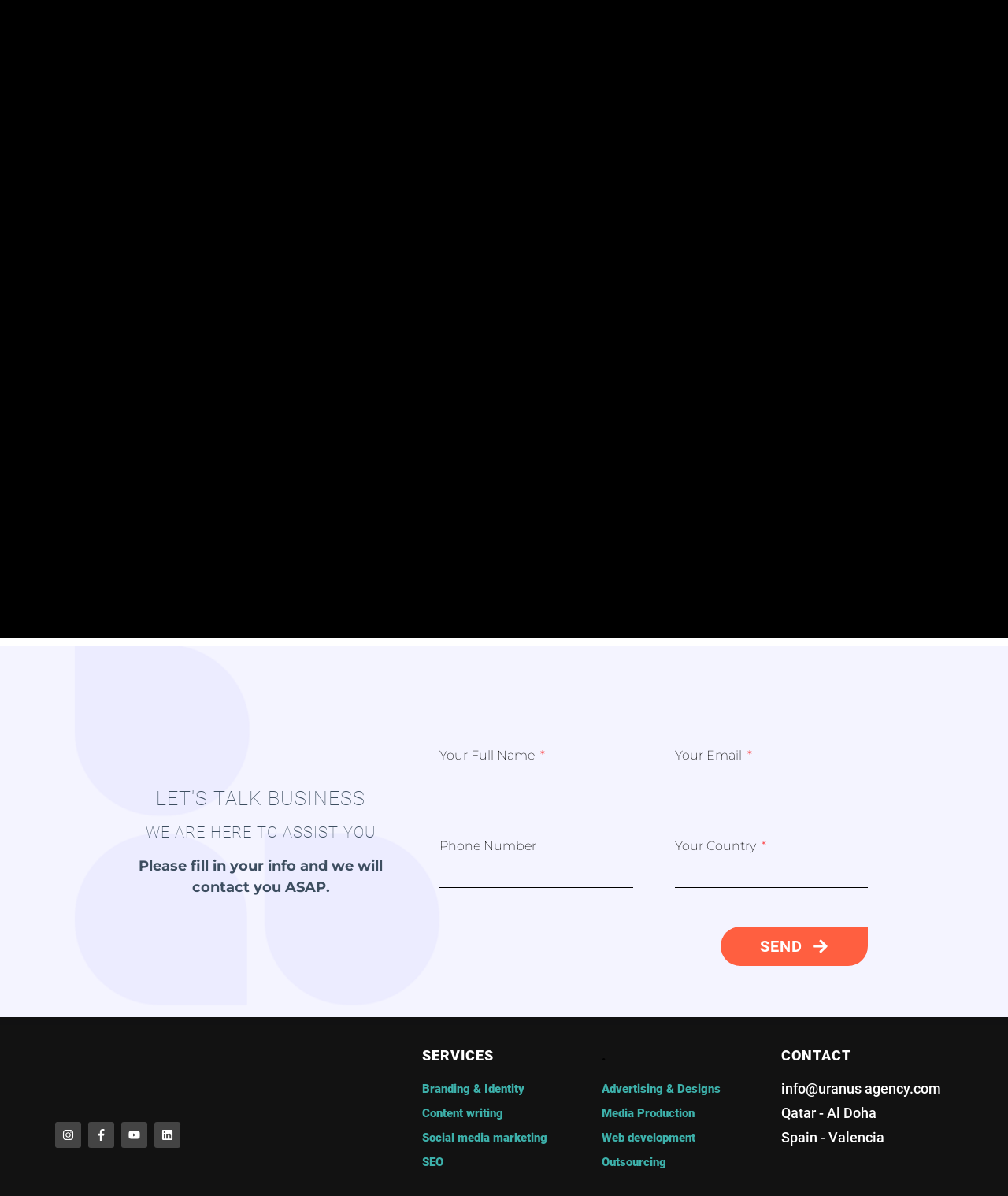Answer this question in one word or a short phrase: How many services are listed on the webpage?

9